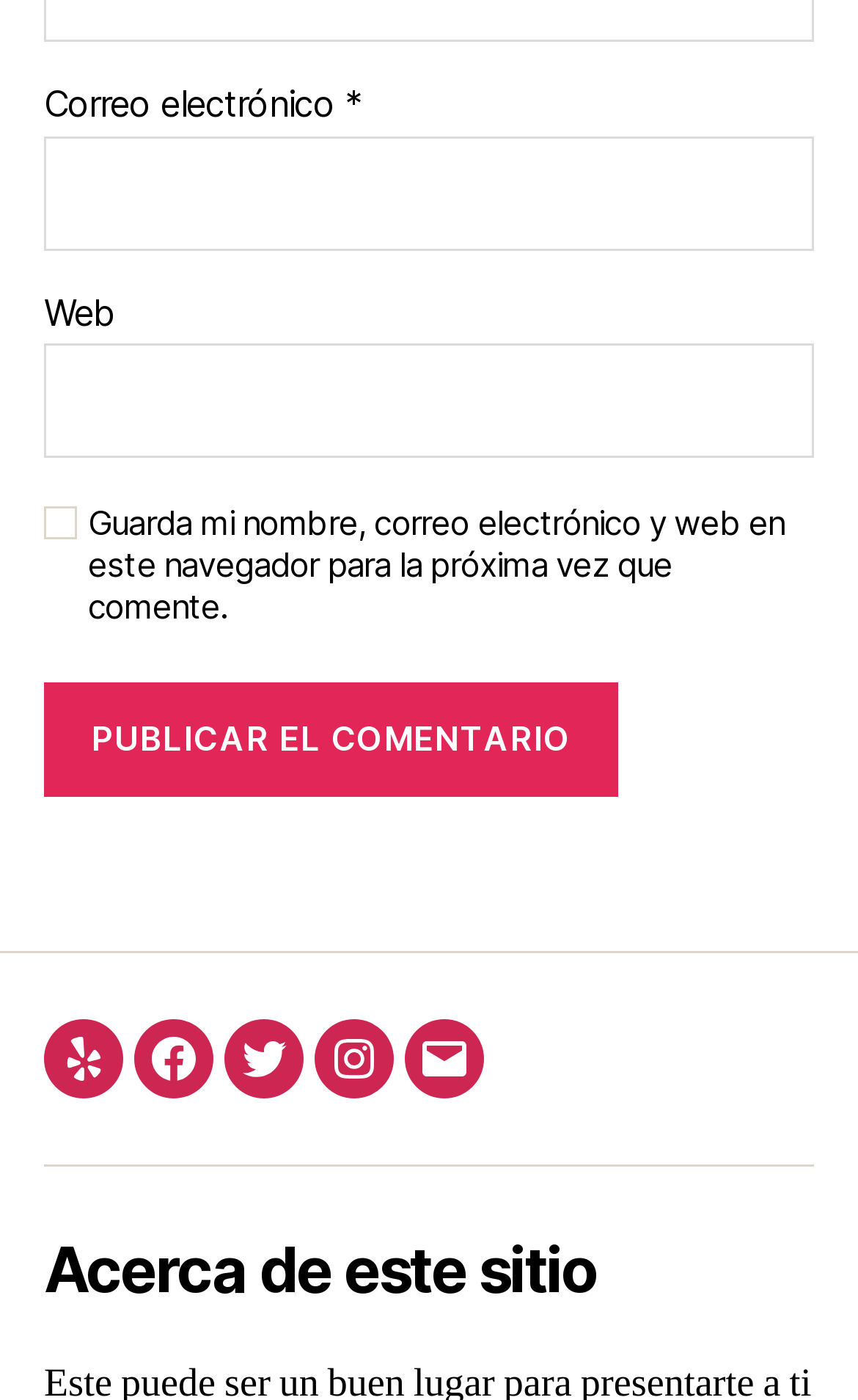Identify the bounding box coordinates for the UI element described by the following text: "Correo electrónico". Provide the coordinates as four float numbers between 0 and 1, in the format [left, top, right, bottom].

[0.472, 0.728, 0.564, 0.785]